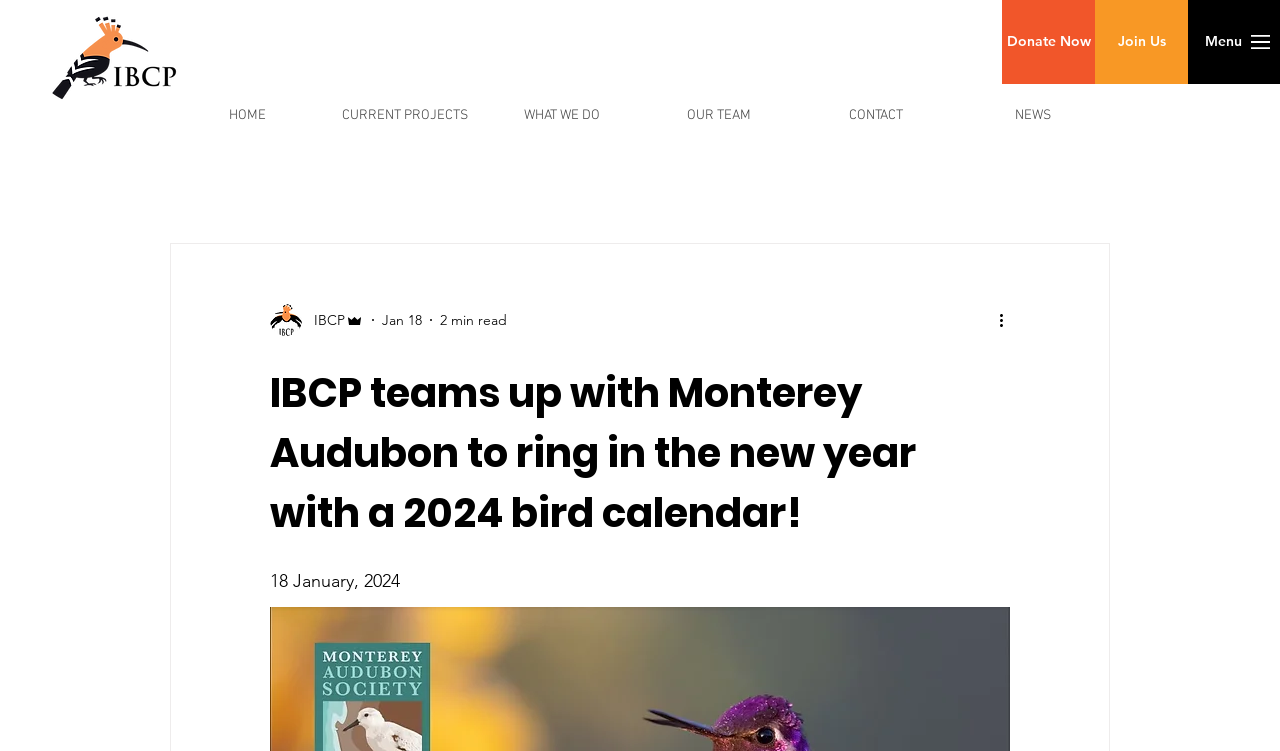Locate the bounding box coordinates of the area where you should click to accomplish the instruction: "Leave a comment in the 'Comment' field".

None